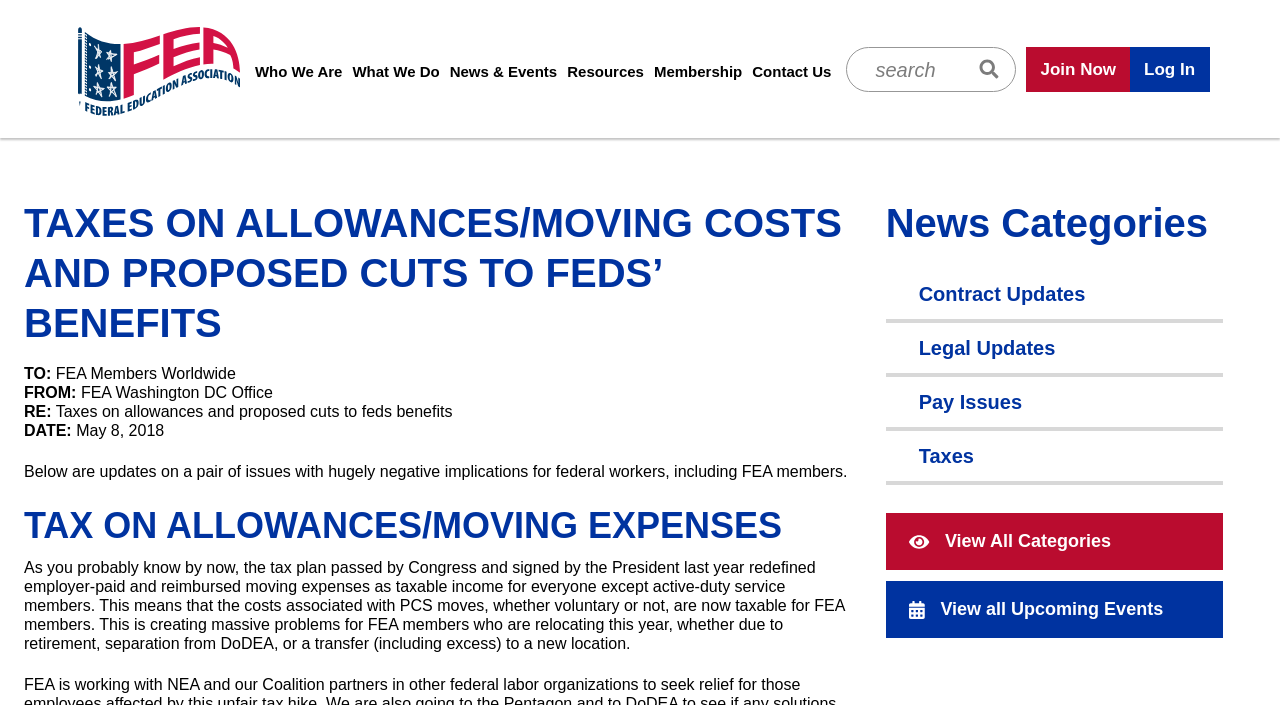Can you look at the image and give a comprehensive answer to the question:
How many news categories are listed?

The webpage lists 5 news categories, which are 'Contract Updates', 'Legal Updates', 'Pay Issues', 'Taxes', and a link to 'View All Categories'.